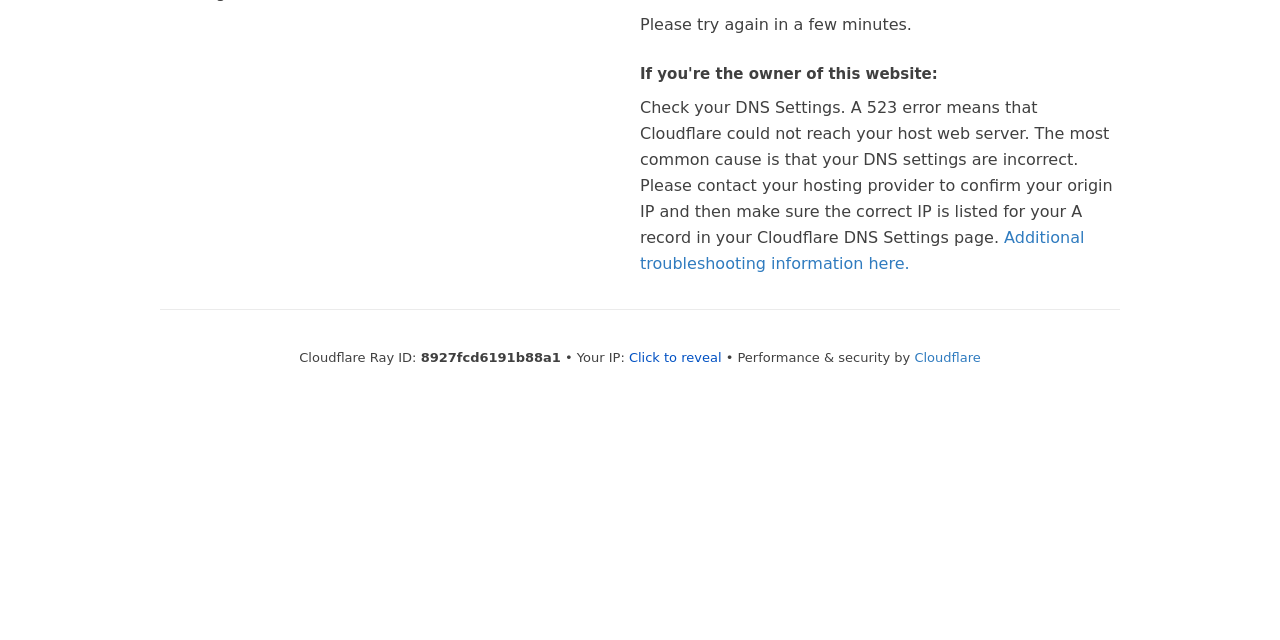Find the bounding box coordinates for the HTML element specified by: "Click to reveal".

[0.491, 0.546, 0.564, 0.57]